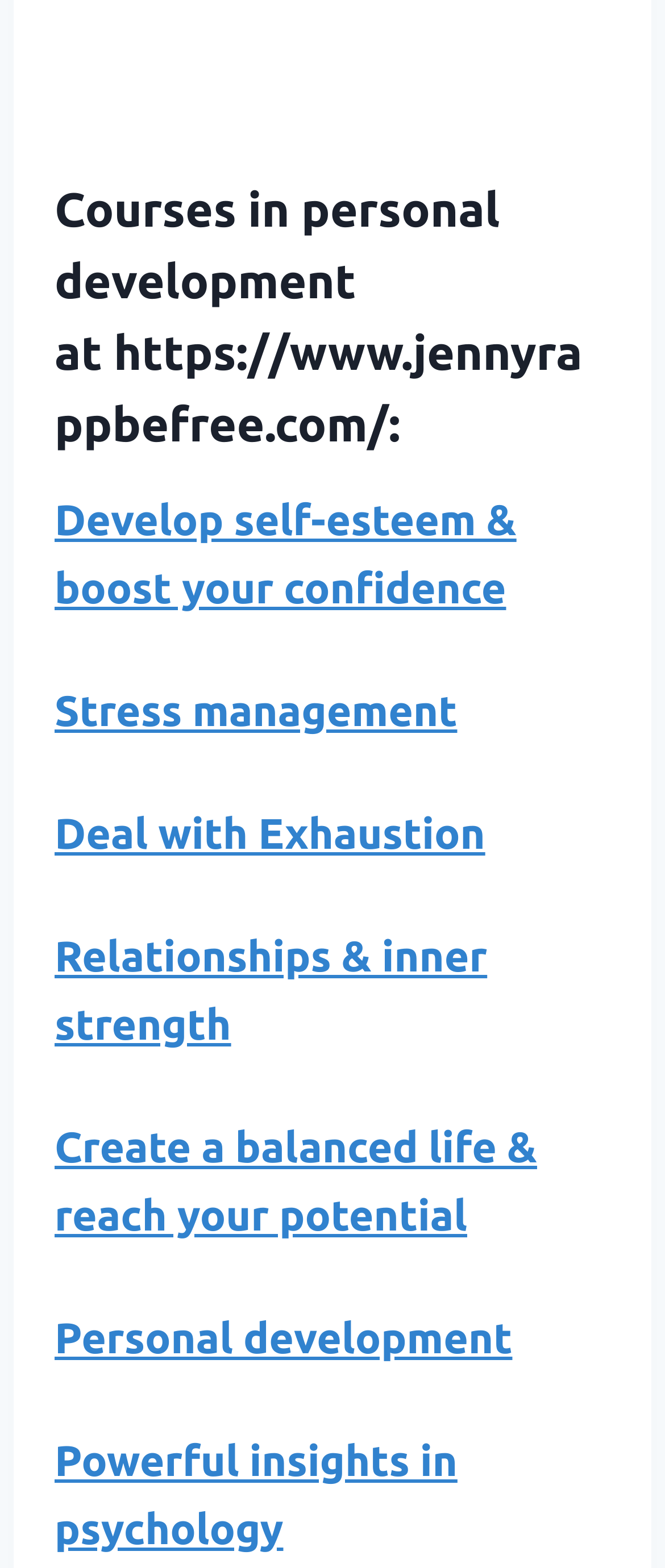Given the element description "Powerful insights in psychology" in the screenshot, predict the bounding box coordinates of that UI element.

[0.082, 0.916, 0.688, 0.99]